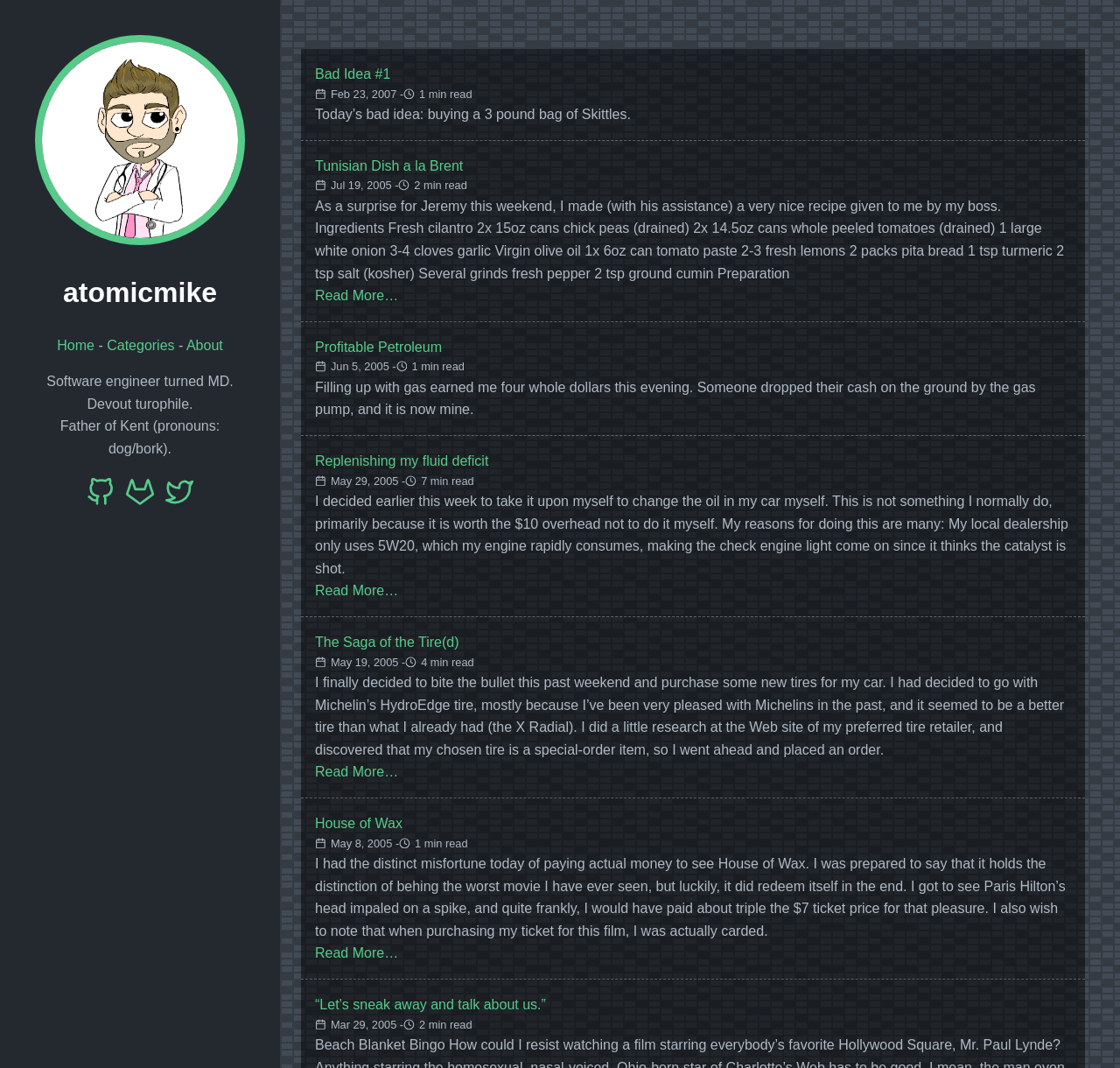Pinpoint the bounding box coordinates of the clickable area necessary to execute the following instruction: "View Mike Peschka's profile". The coordinates should be given as four float numbers between 0 and 1, namely [left, top, right, bottom].

[0.031, 0.218, 0.219, 0.232]